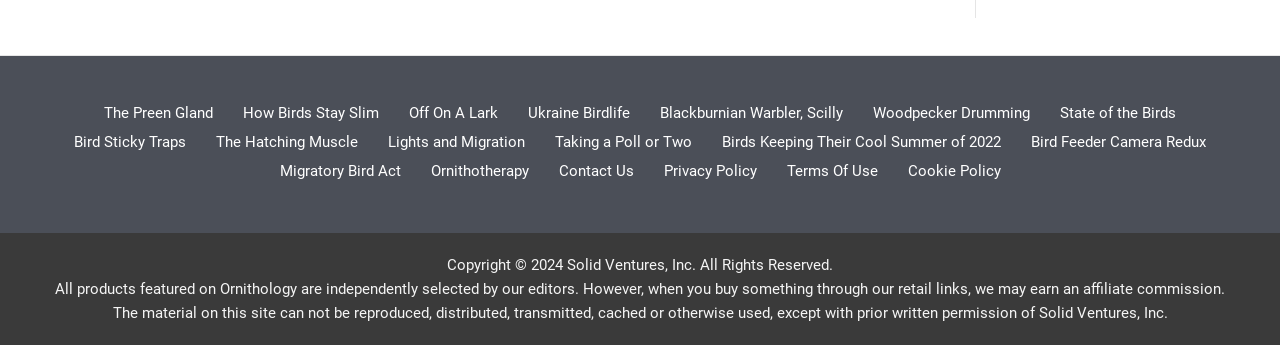Provide the bounding box coordinates for the UI element described in this sentence: "Woodpecker Drumming". The coordinates should be four float values between 0 and 1, i.e., [left, top, right, bottom].

[0.67, 0.293, 0.816, 0.377]